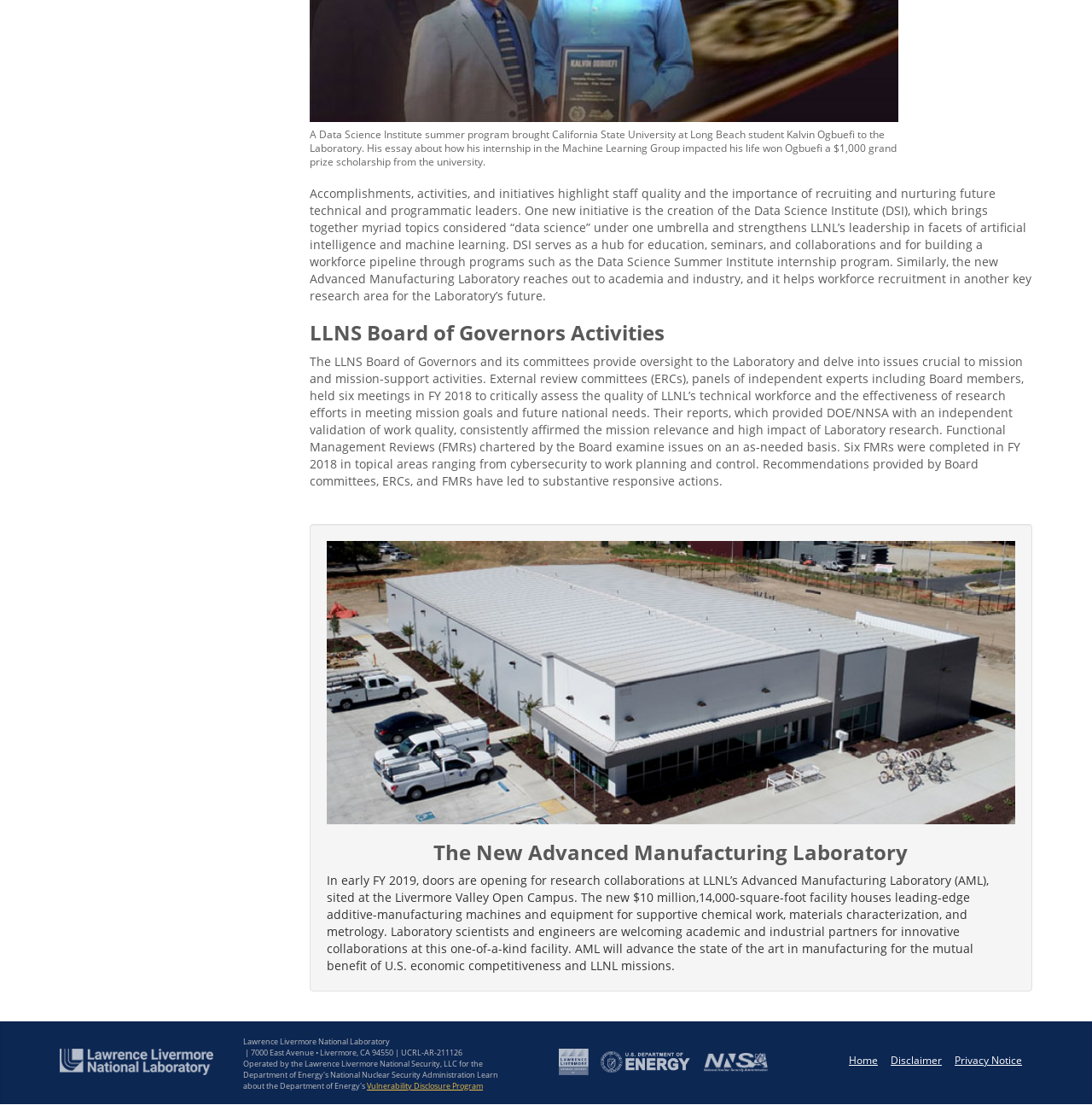Please identify the bounding box coordinates of the element's region that needs to be clicked to fulfill the following instruction: "Visit the 'U.S. DOE' website". The bounding box coordinates should consist of four float numbers between 0 and 1, i.e., [left, top, right, bottom].

[0.55, 0.955, 0.632, 0.965]